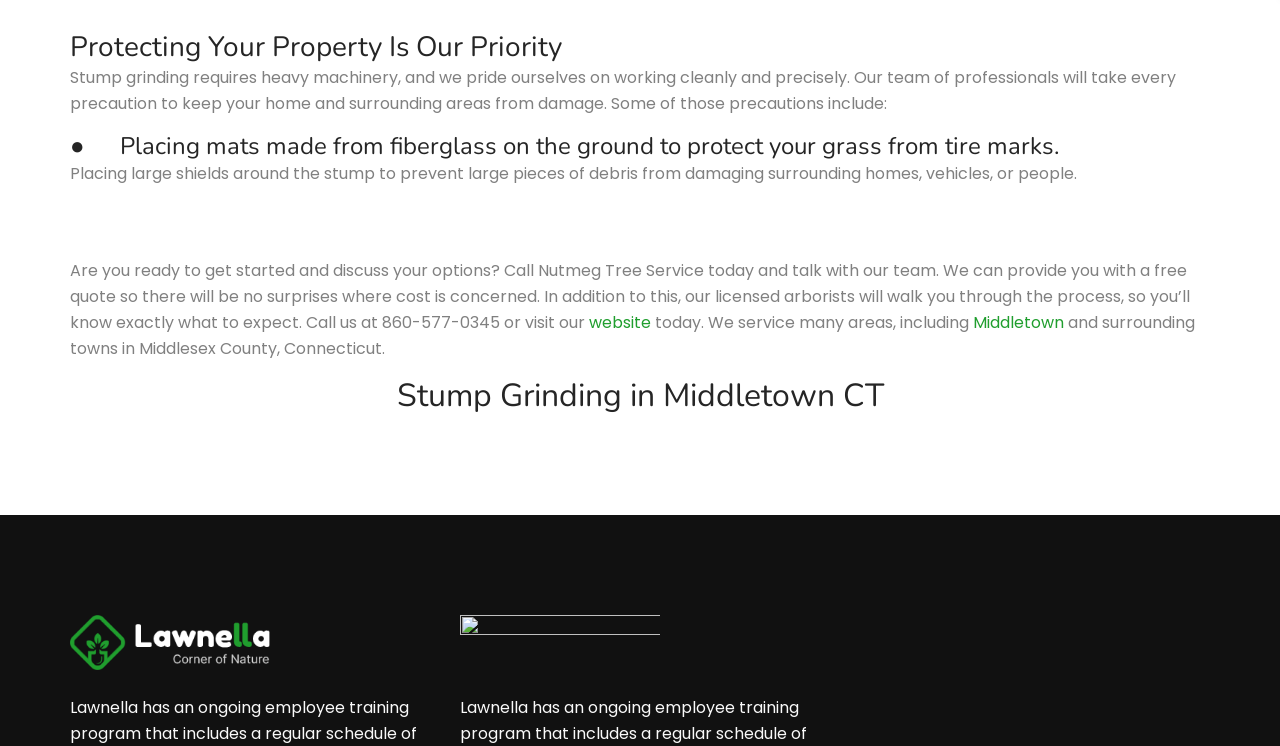Please provide a comprehensive answer to the question based on the screenshot: What is the phone number to call for a free quote?

The webpage provides a phone number, 860-577-0345, to call Nutmeg Tree Service and discuss options, including getting a free quote.